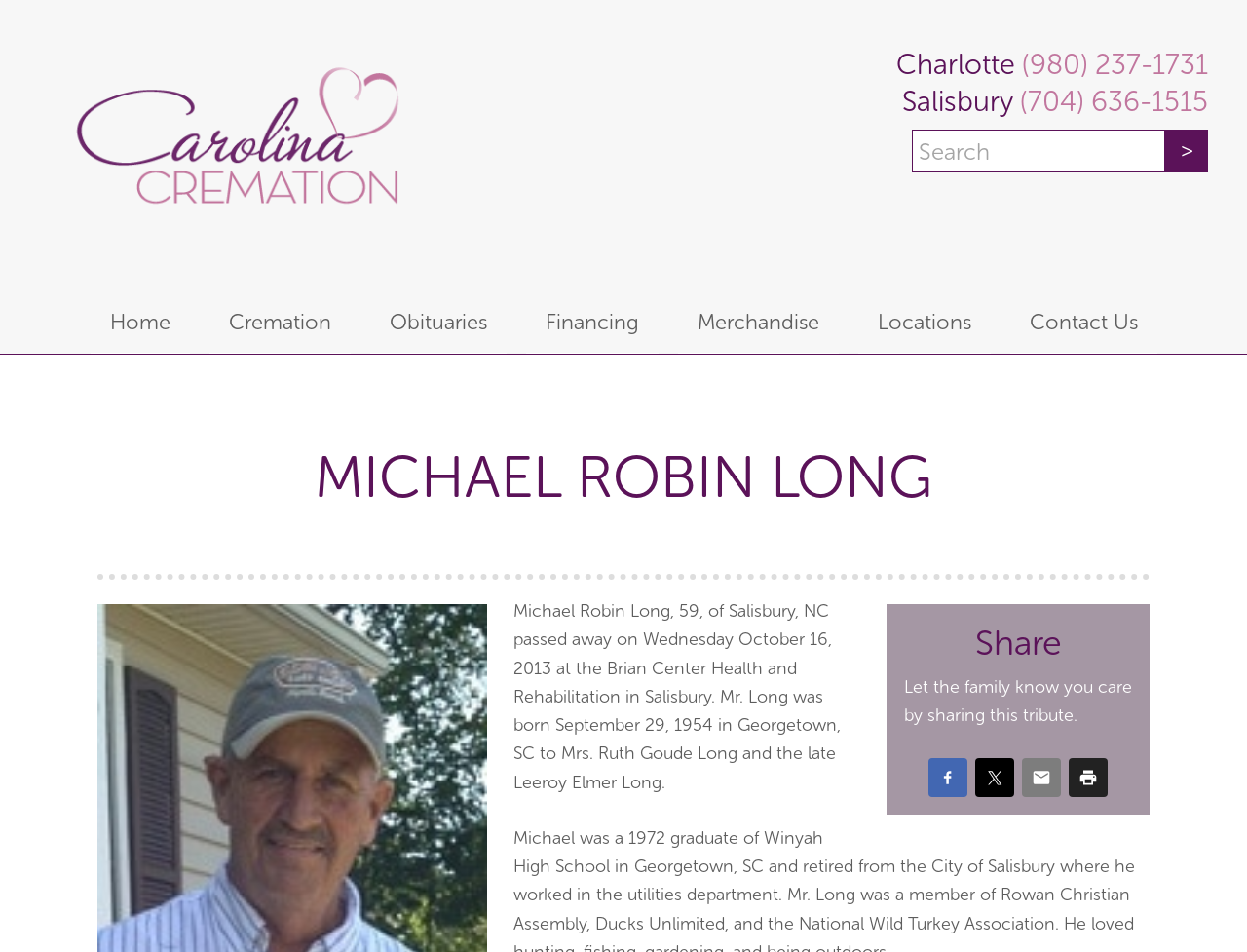Elaborate on the information and visuals displayed on the webpage.

This webpage is a tribute to Michael Robin Long, who passed away on October 16, 2013. At the top left, there is a link to "Carolina Cremation", which is likely the funeral home handling the arrangements. To the right of this link, there are two columns of text, with "Charlotte" and a phone number in the first column, and "Salisbury" and a different phone number in the second column.

Below these columns, there is a search bar with a button to the right. The search bar is labeled "Search". 

The main navigation menu is located below the search bar, with links to "Home", "Cremation", "Obituaries", "Financing", "Merchandise", "Locations", and "Contact Us". 

The main content of the page is divided into two sections. The first section has a heading with the name "MICHAEL ROBIN LONG" in large font, followed by a horizontal separator line. Below the separator, there is a heading that says "Share", with a paragraph of text explaining how to share the tribute with others. There are also four social media sharing buttons, for Facebook, Twitter, email, and print.

The second section contains a lengthy paragraph of text, which is the obituary of Michael Robin Long. It provides details about his life, including his birth and death dates, his parents, and the location where he passed away.